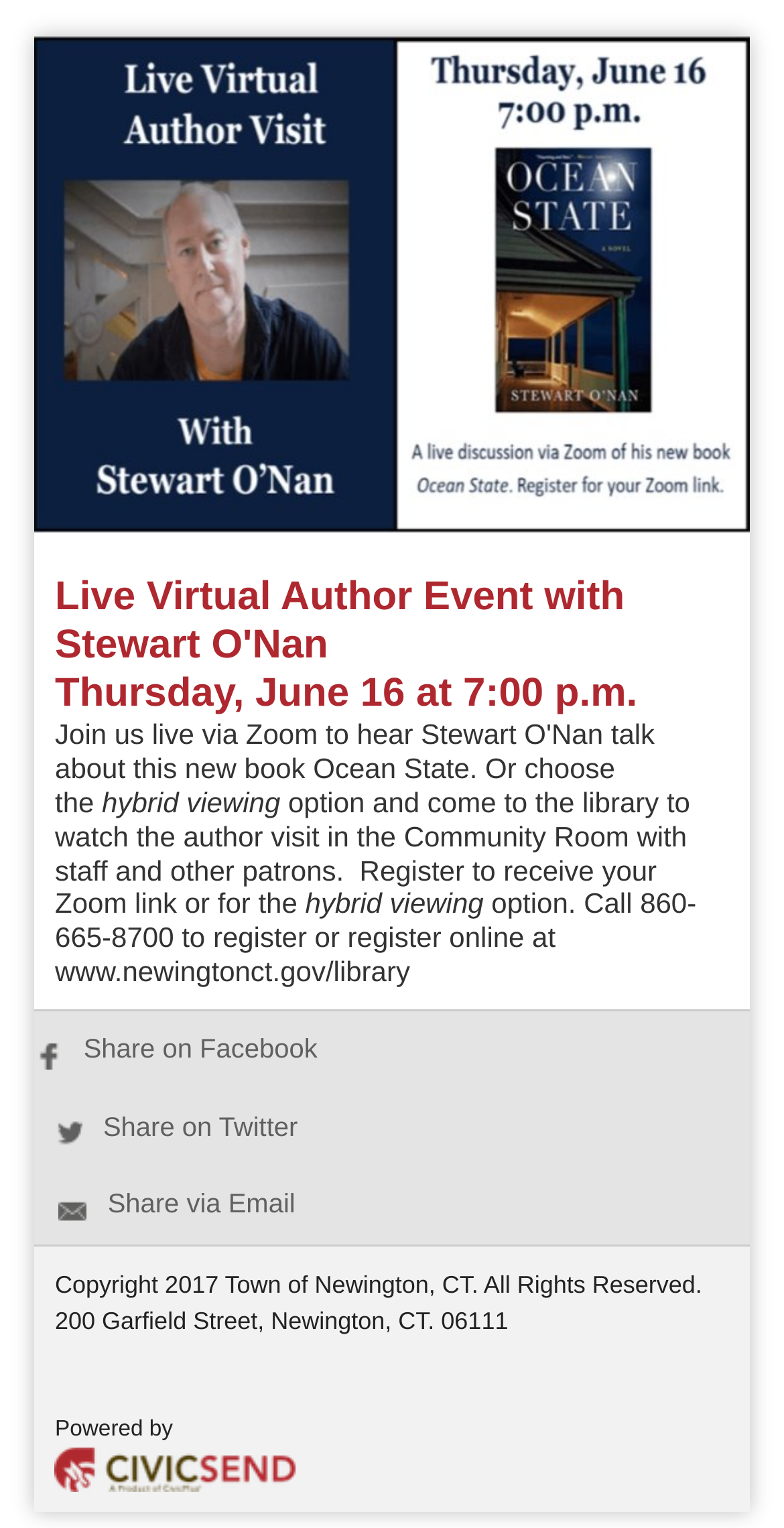What is the title of the book being discussed?
Using the information from the image, give a concise answer in one word or a short phrase.

Ocean State